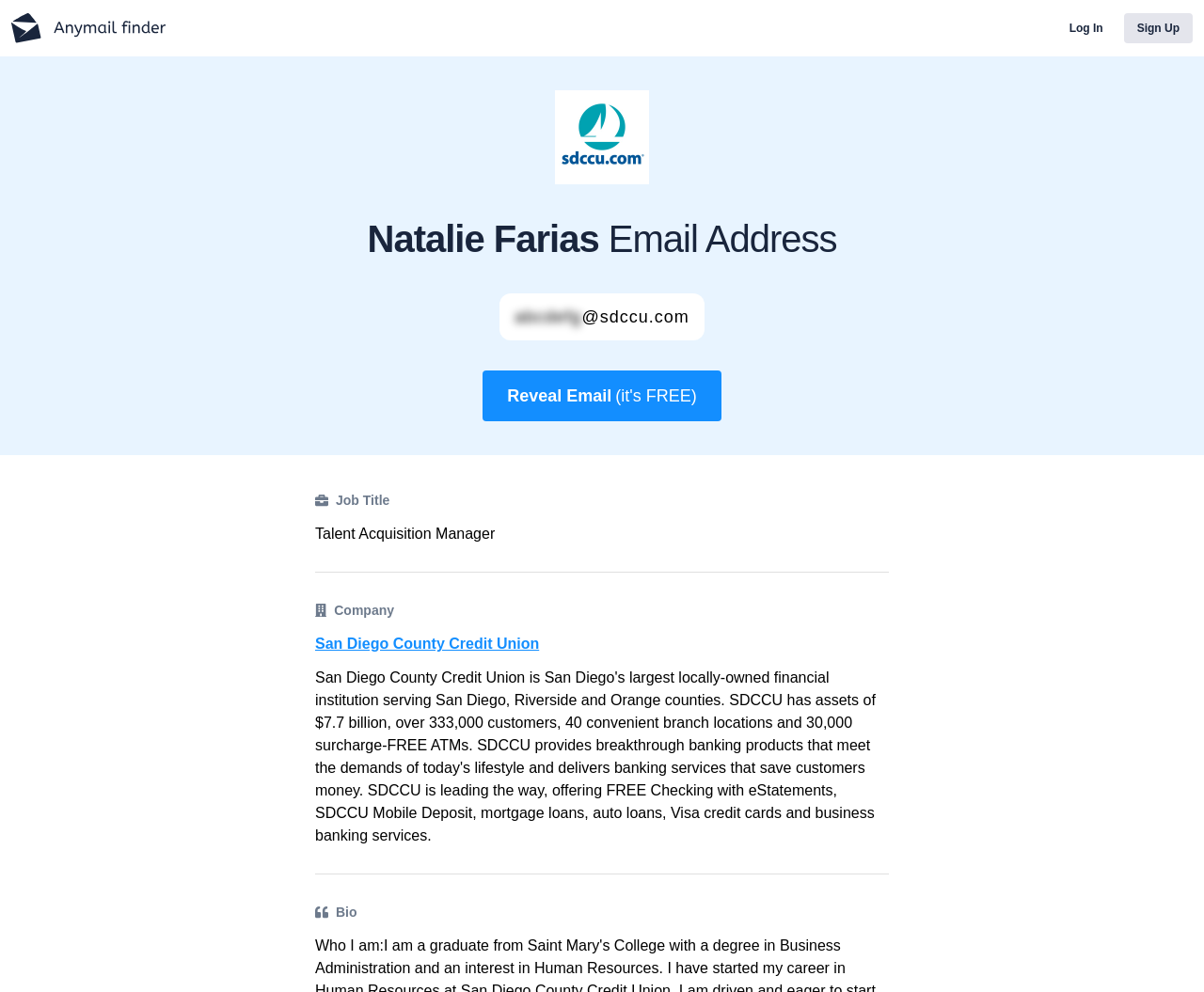Find the bounding box of the web element that fits this description: "San Diego County Credit Union".

[0.262, 0.638, 0.738, 0.661]